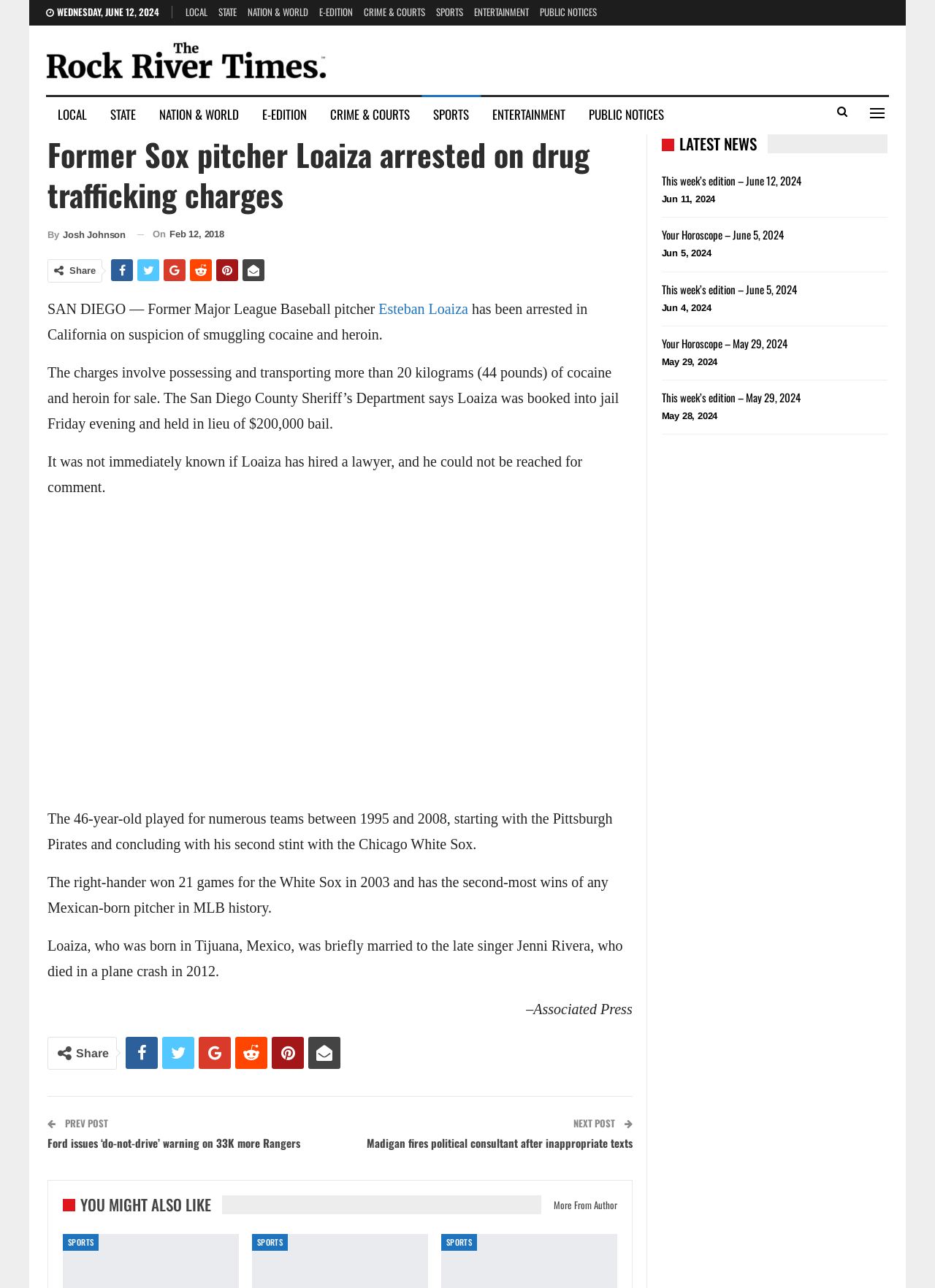Determine the bounding box coordinates in the format (top-left x, top-left y, bottom-right x, bottom-right y). Ensure all values are floating point numbers between 0 and 1. Identify the bounding box of the UI element described by: Esteban Loaiza

[0.405, 0.233, 0.501, 0.246]